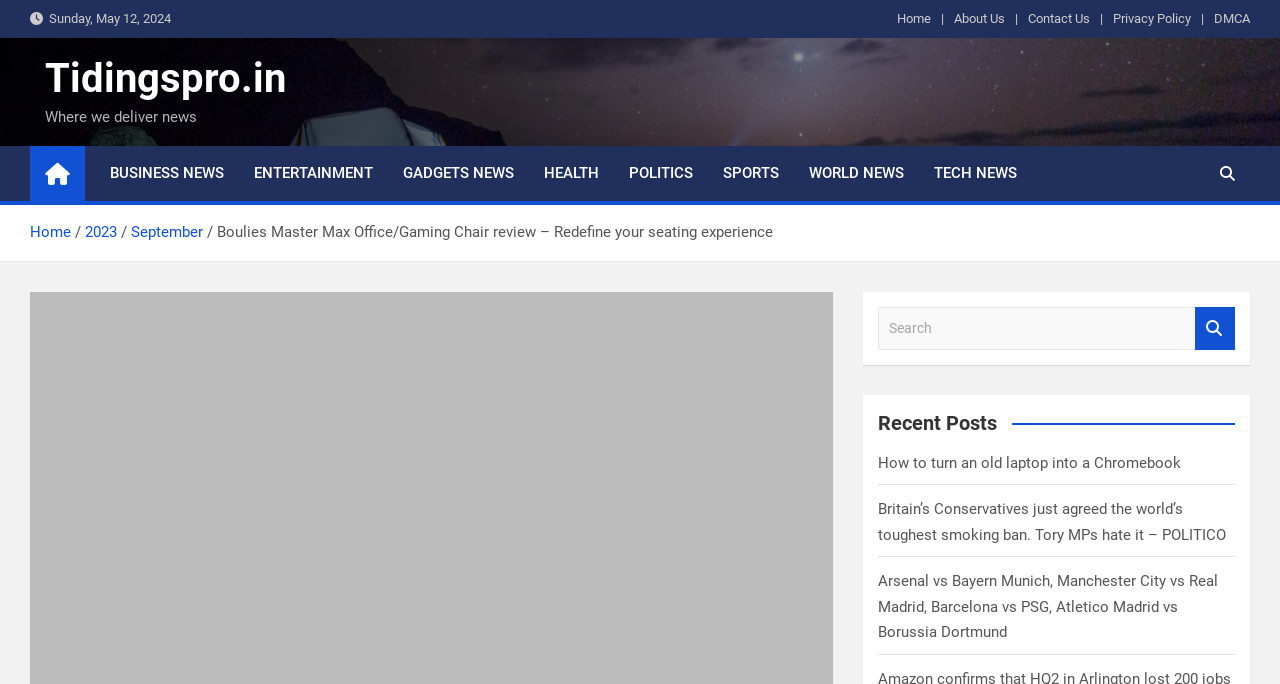Please locate the clickable area by providing the bounding box coordinates to follow this instruction: "Search for something".

[0.686, 0.448, 0.934, 0.511]